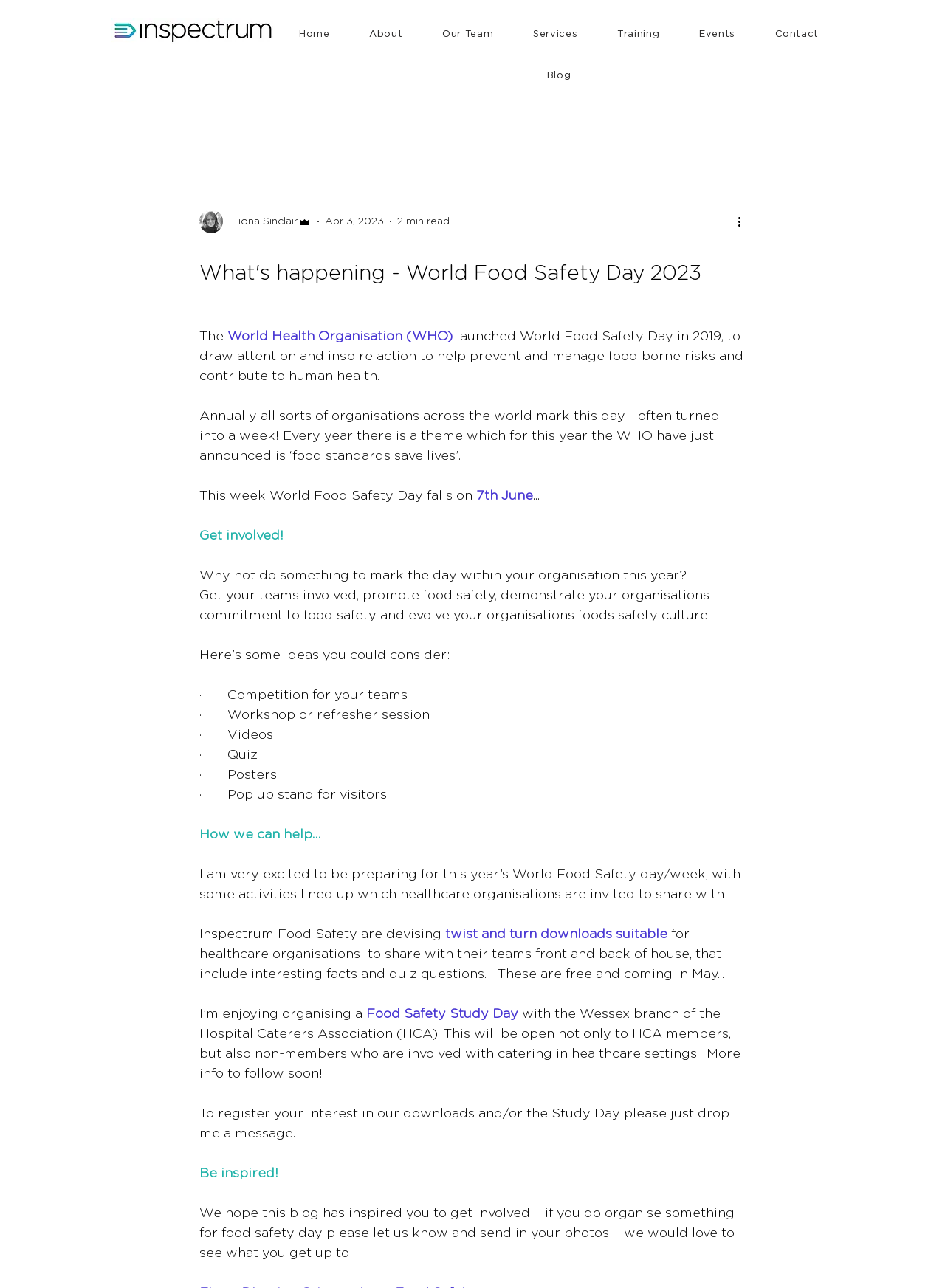What is the theme of World Food Safety Day this year?
Look at the webpage screenshot and answer the question with a detailed explanation.

I read the blog post and found the theme of World Food Safety Day this year, which is 'food standards save lives', as mentioned in the text.